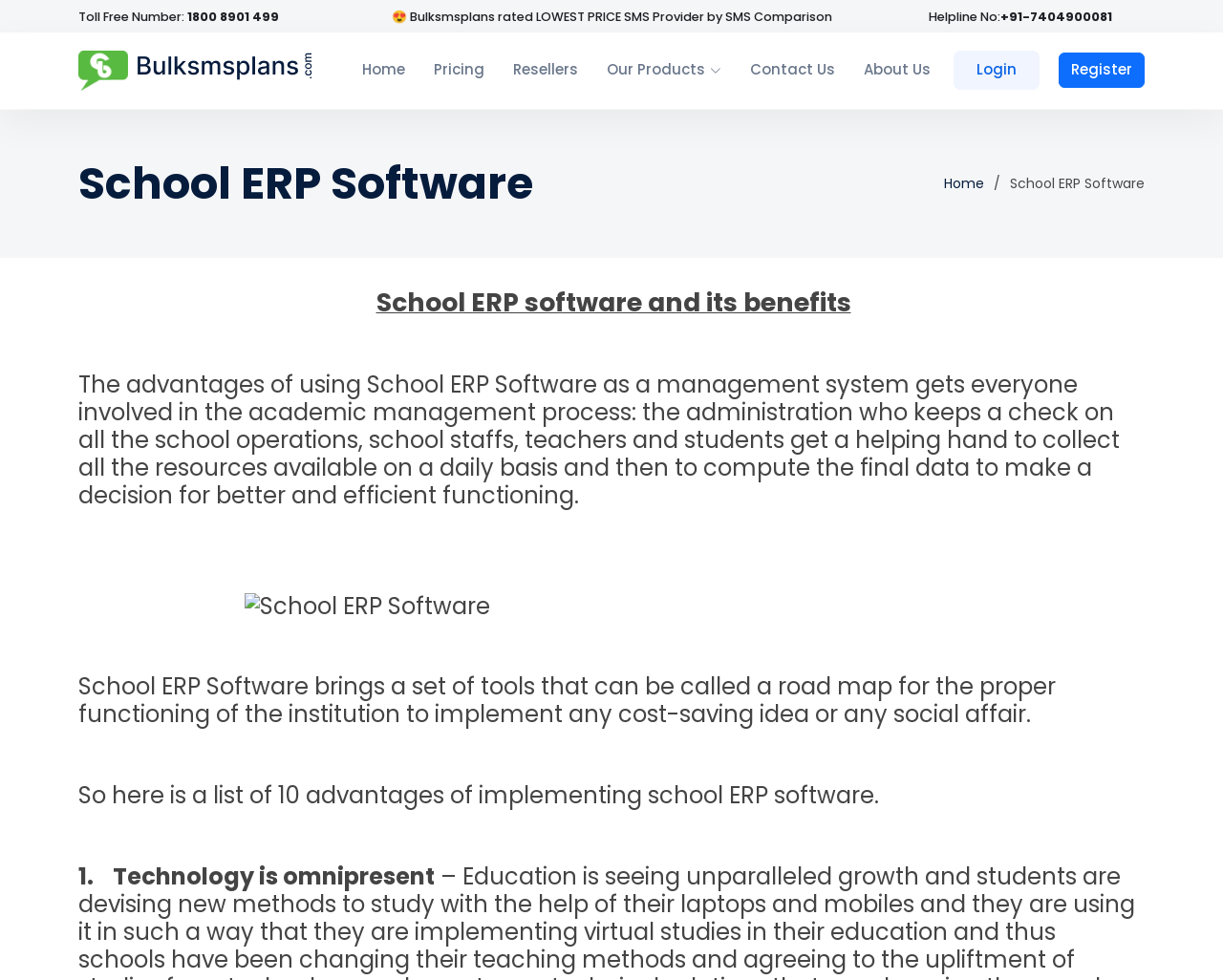How many advantages of implementing school ERP software are listed?
Refer to the image and provide a one-word or short phrase answer.

10